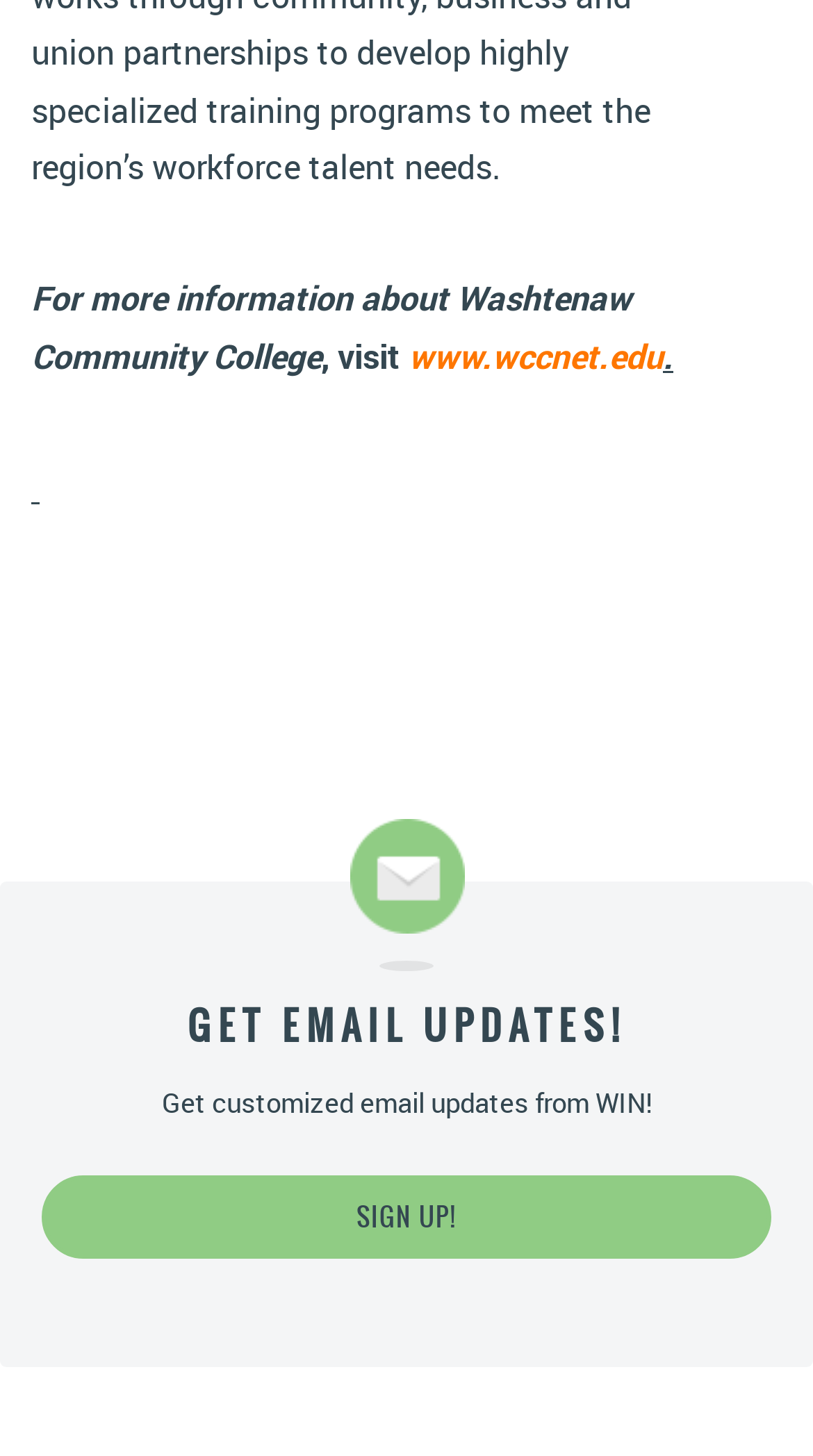What is the name of the institution mentioned on the webpage?
Using the visual information, answer the question in a single word or phrase.

Washtenaw Community College